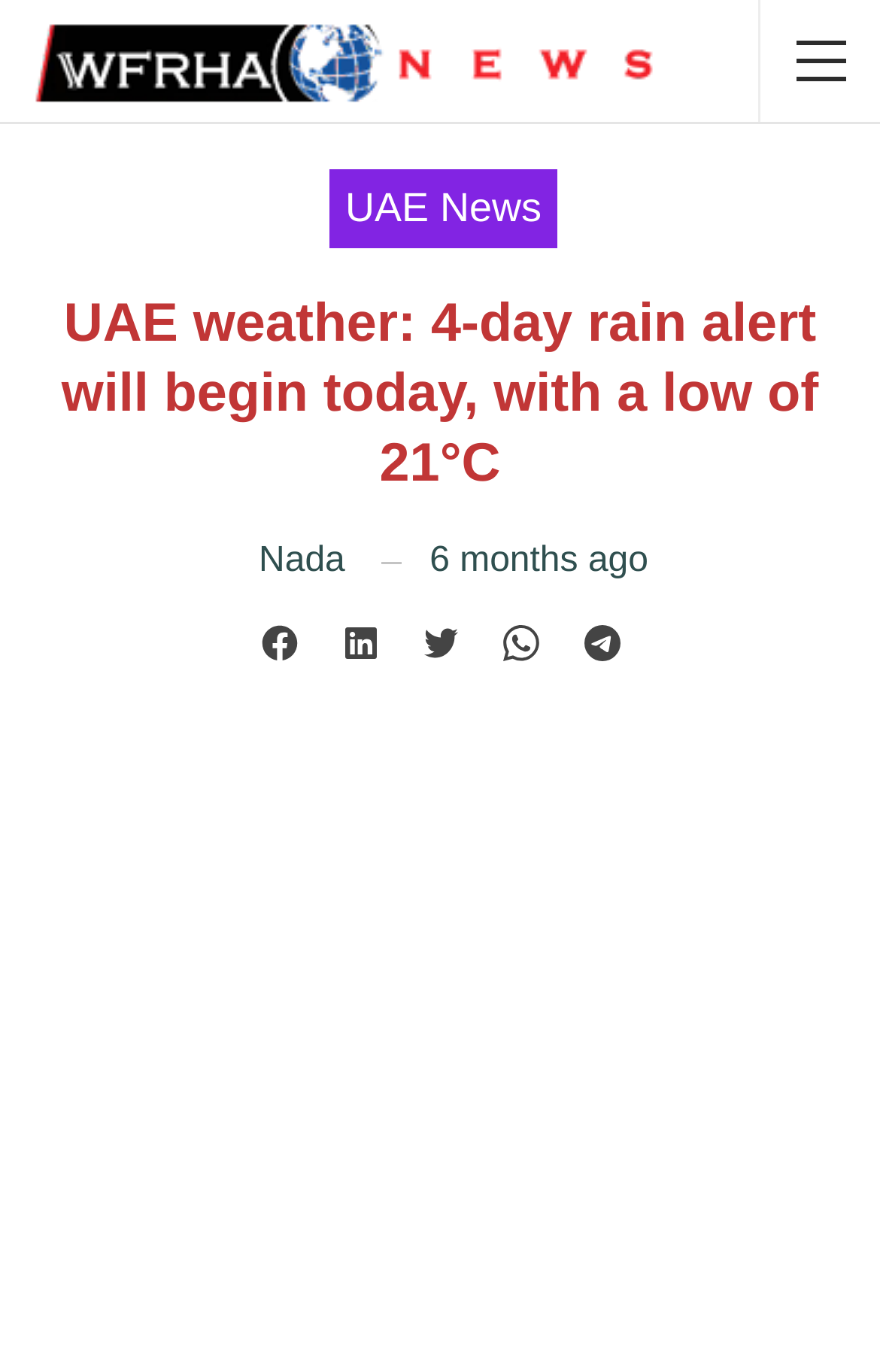Please find the bounding box for the UI element described by: "Whatsapp".

[0.571, 0.456, 0.612, 0.489]